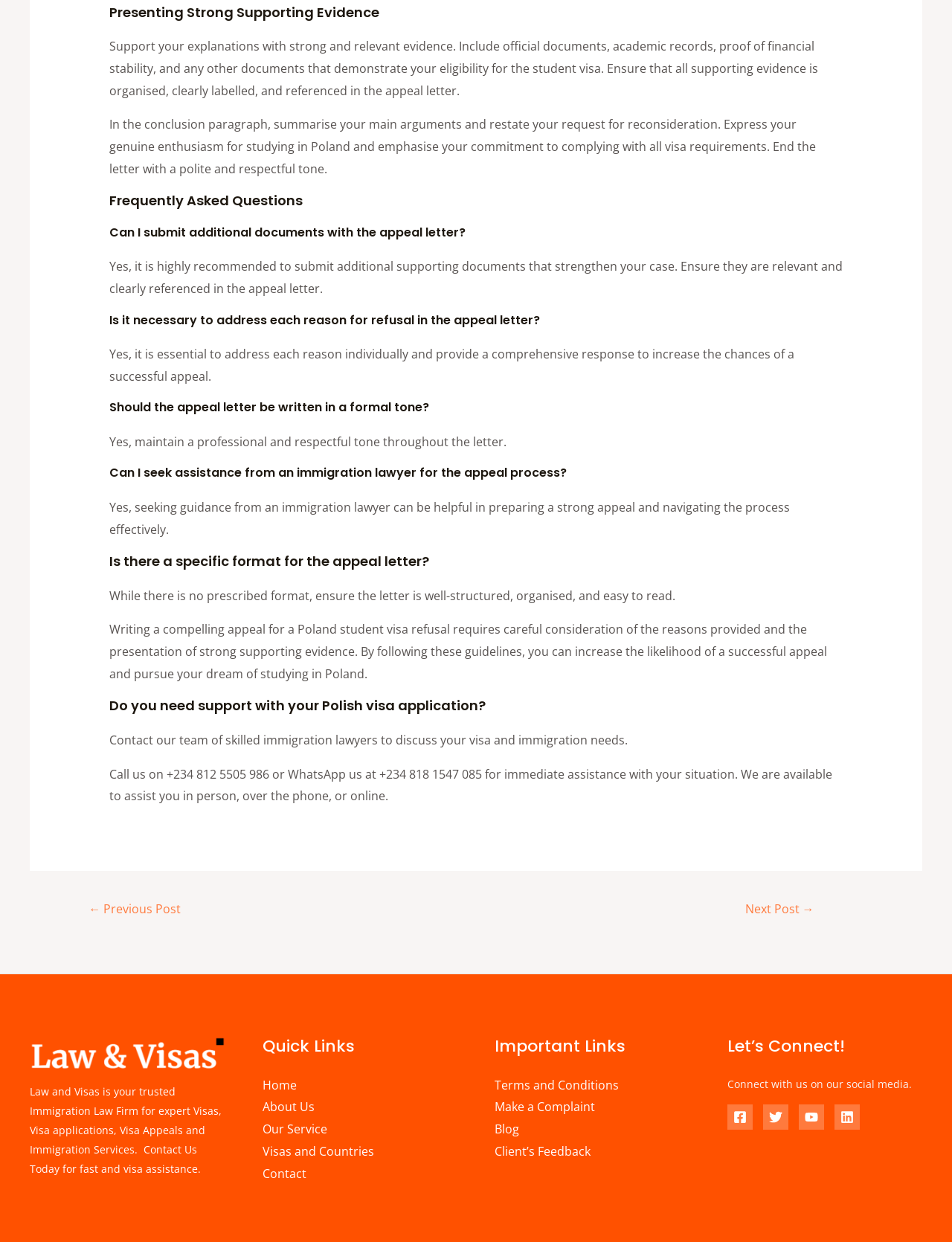Please identify the bounding box coordinates of the area I need to click to accomplish the following instruction: "Connect with us on Facebook".

[0.764, 0.889, 0.79, 0.909]